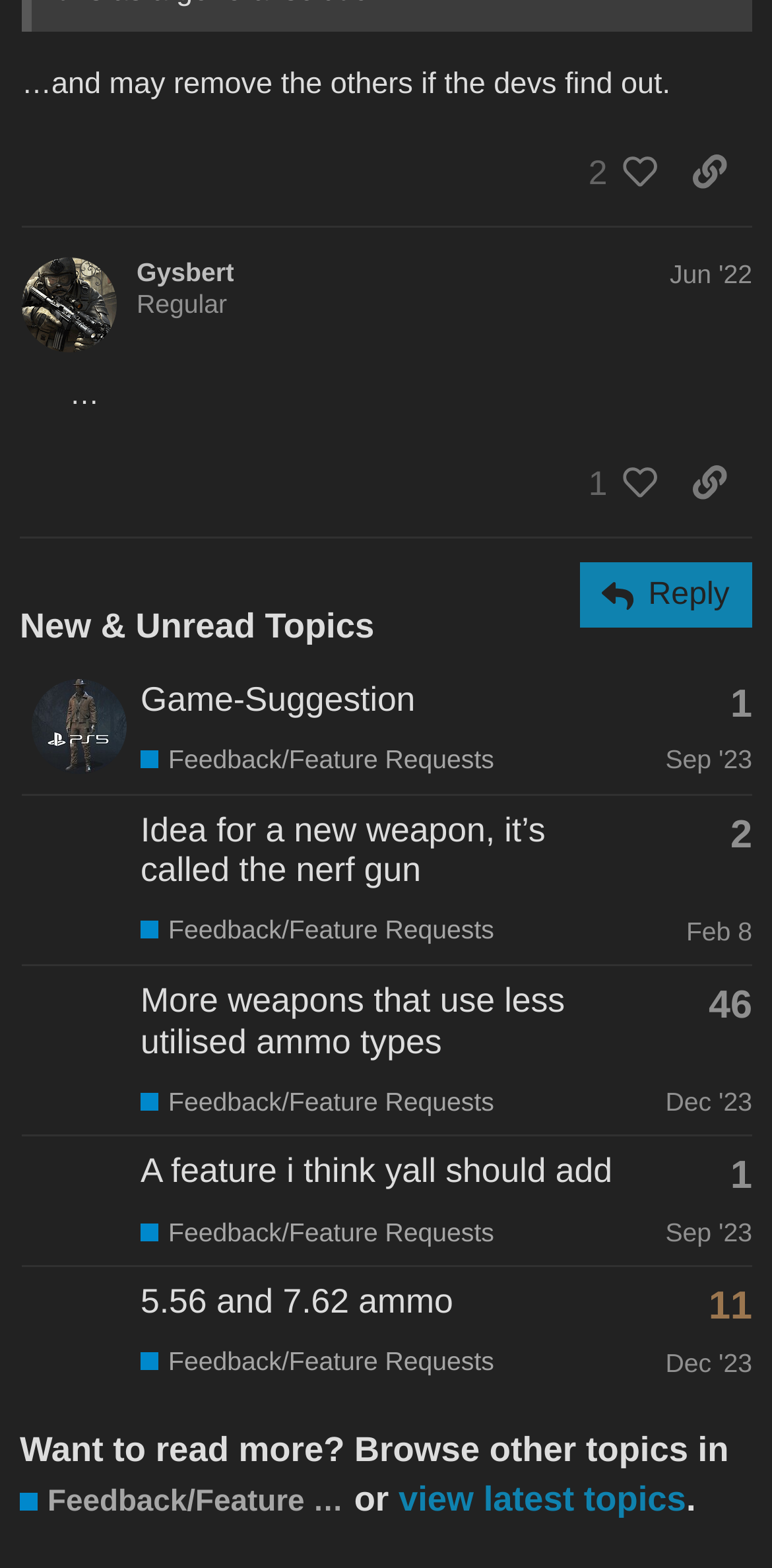Determine the bounding box coordinates of the target area to click to execute the following instruction: "Browse other topics in Feedback/Feature Requests."

[0.026, 0.946, 0.446, 0.97]